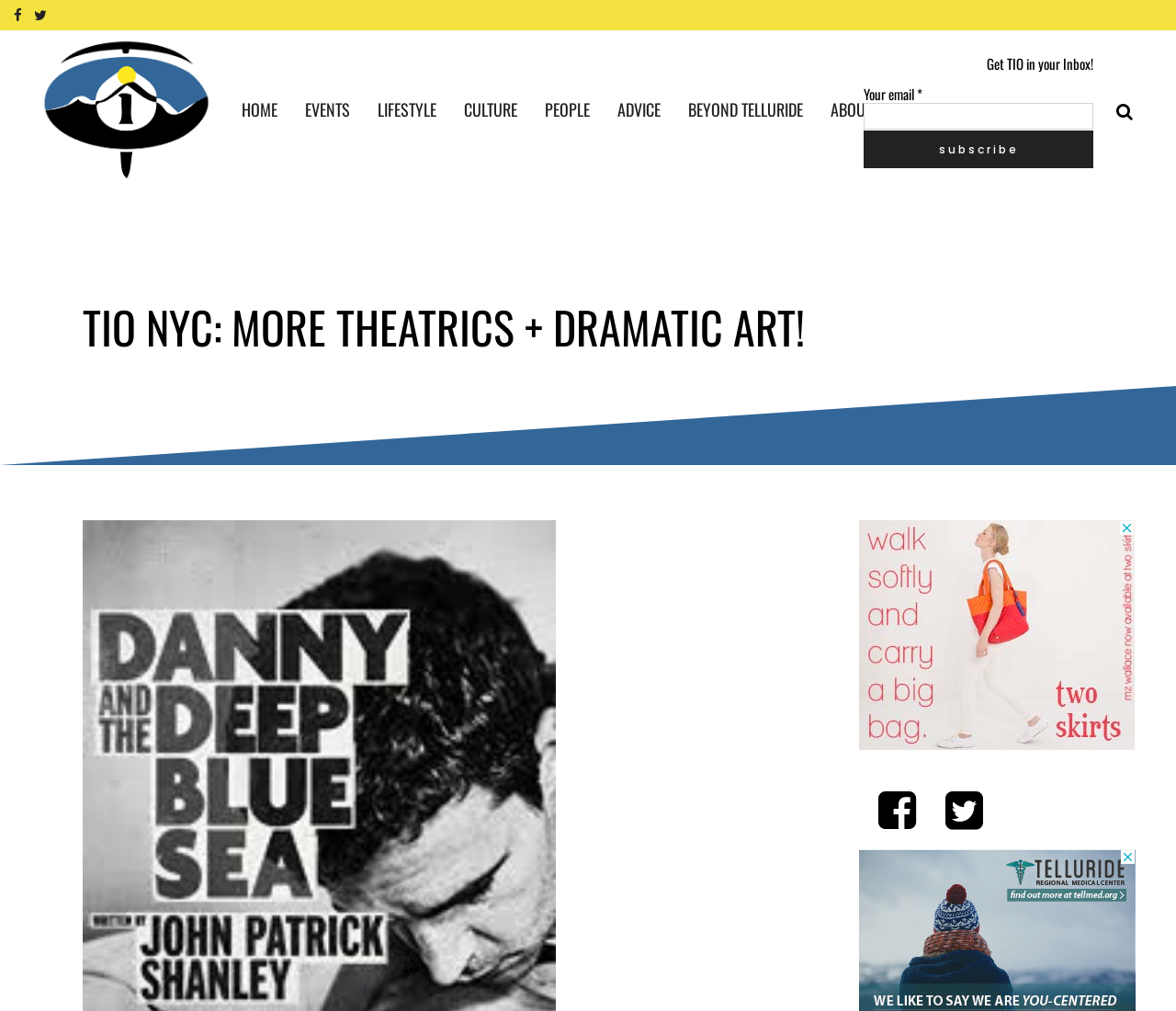Please locate the clickable area by providing the bounding box coordinates to follow this instruction: "Click on the CONTACT US link".

[0.772, 0.03, 0.861, 0.187]